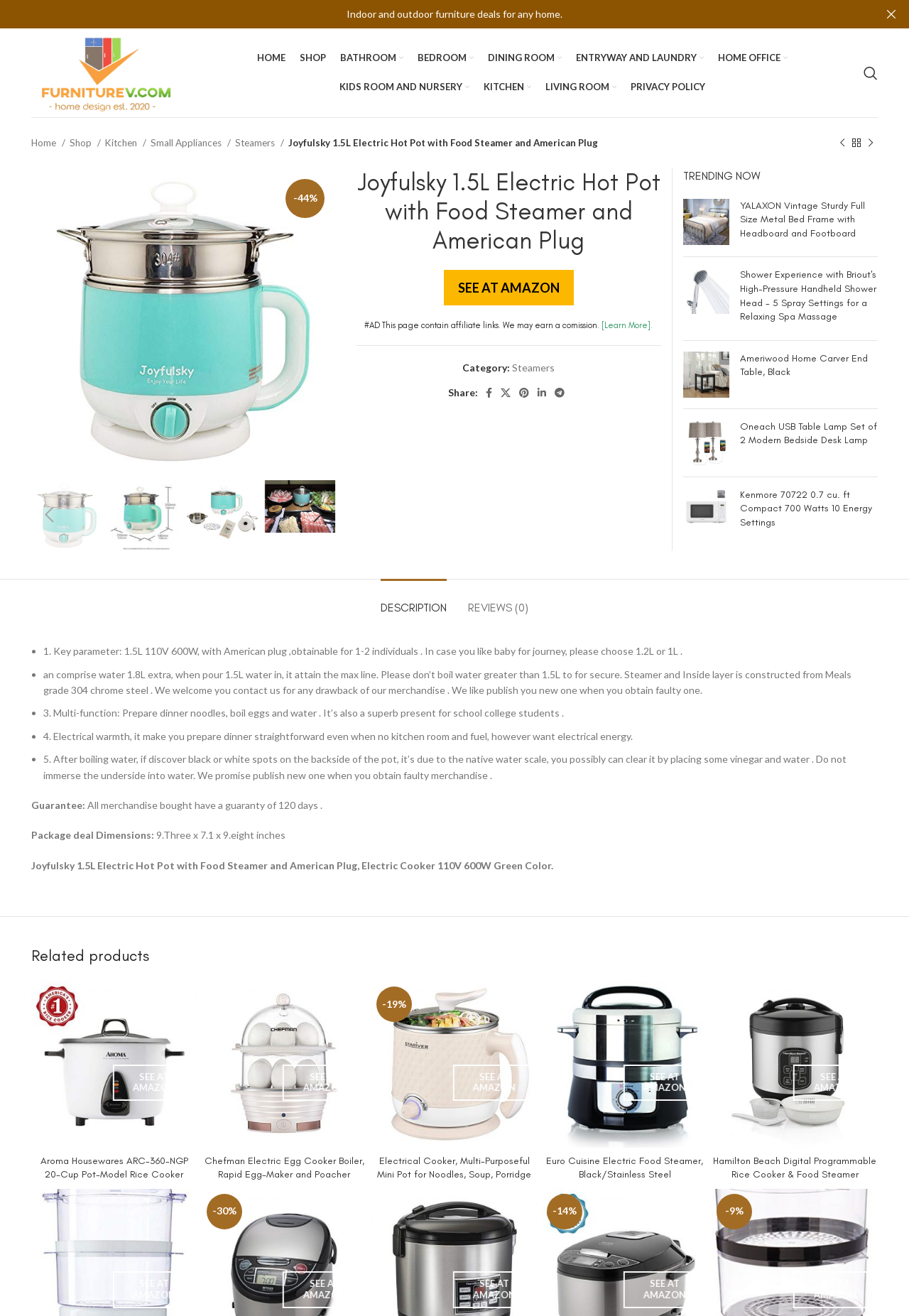Please identify the bounding box coordinates of the clickable area that will allow you to execute the instruction: "Click on the 'HOME' link".

[0.282, 0.033, 0.314, 0.055]